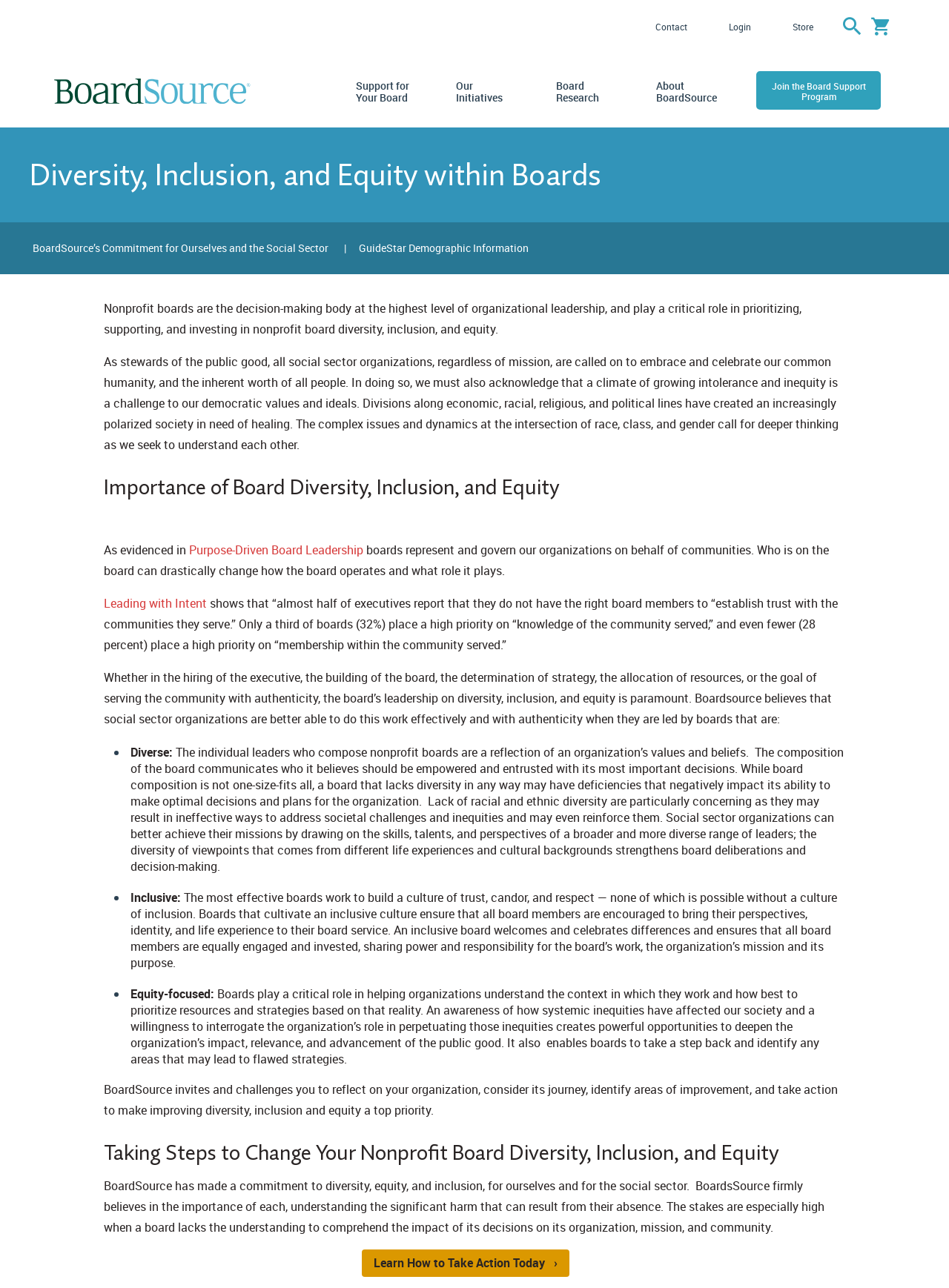What is the purpose of a nonprofit board?
Look at the image and respond with a one-word or short phrase answer.

To prioritize, support, and invest in nonprofit board diversity, inclusion, and equity